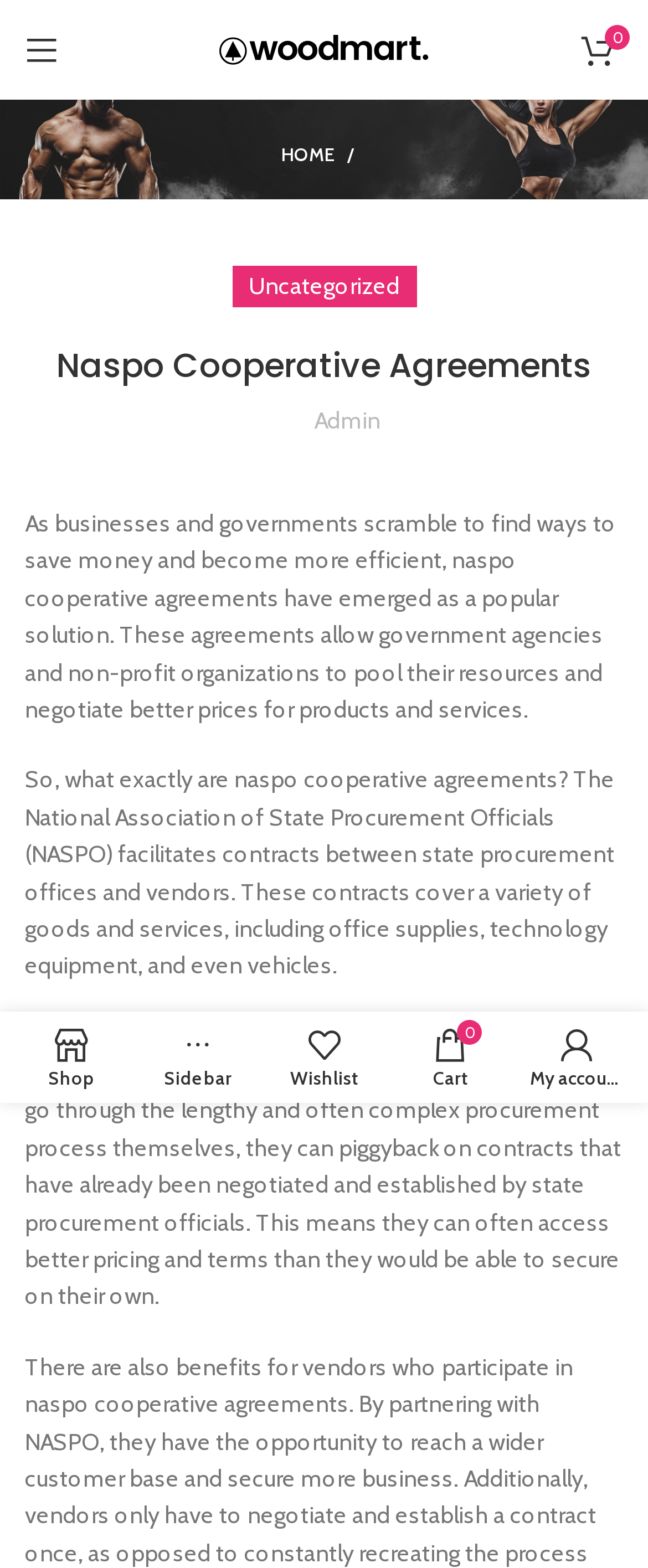Locate the UI element described as follows: "0 items ₹0.00". Return the bounding box coordinates as four float numbers between 0 and 1 in the order [left, top, right, bottom].

[0.872, 0.011, 0.974, 0.053]